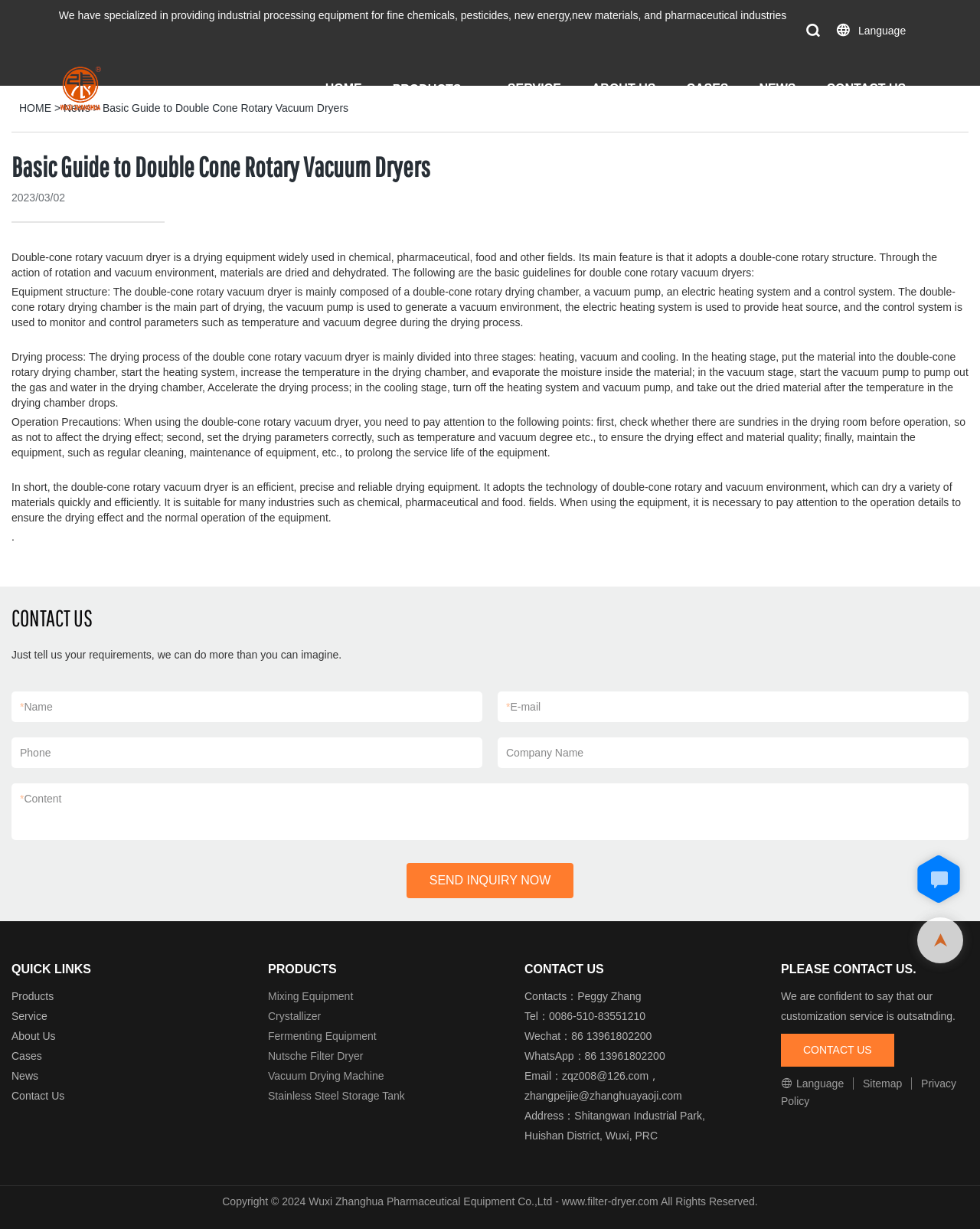Predict the bounding box of the UI element that fits this description: "CONTACT US".

[0.797, 0.849, 0.912, 0.859]